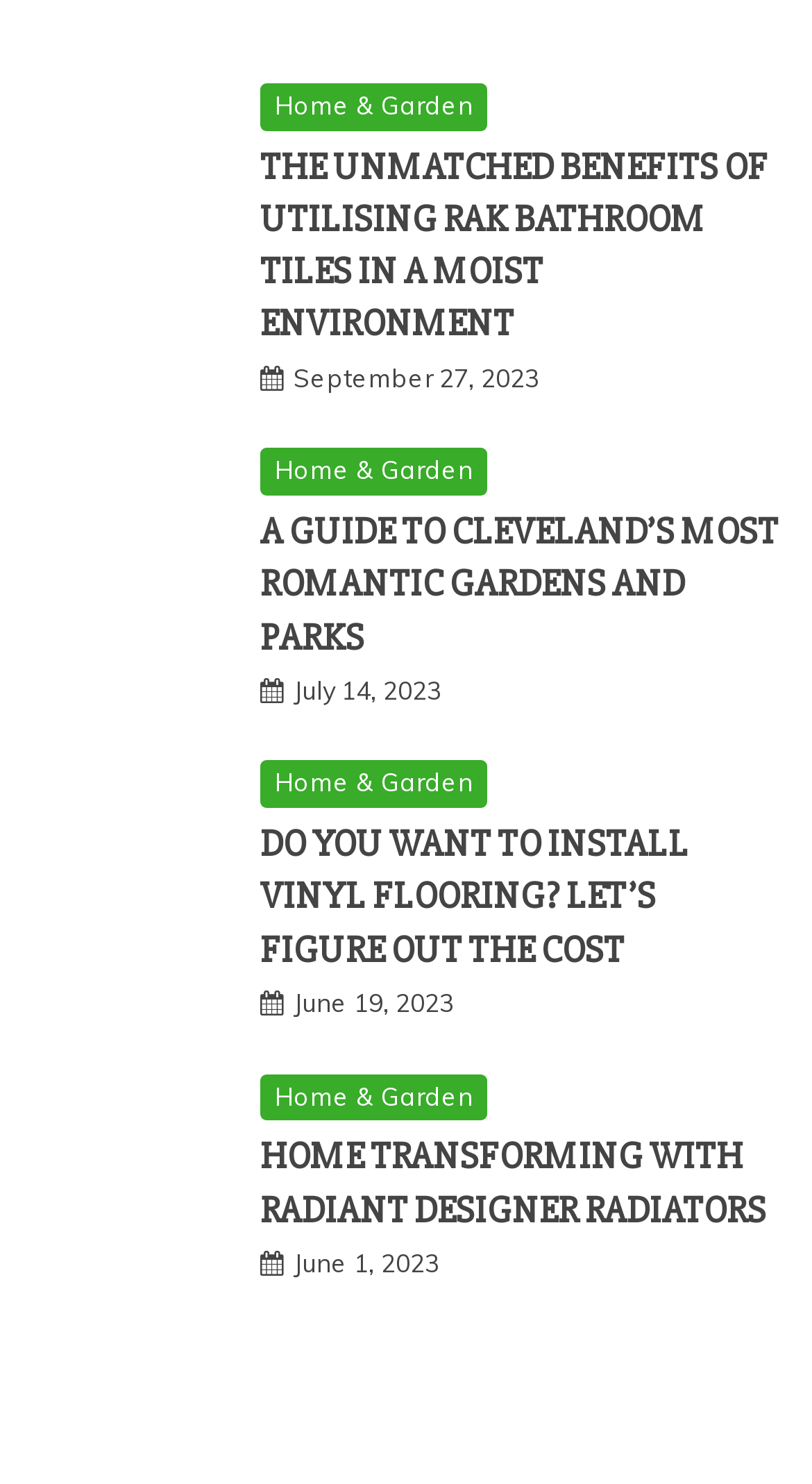Using the information in the image, give a detailed answer to the following question: How many articles are on this page?

I counted the number of headings on the page, and there are four headings, each corresponding to a separate article.